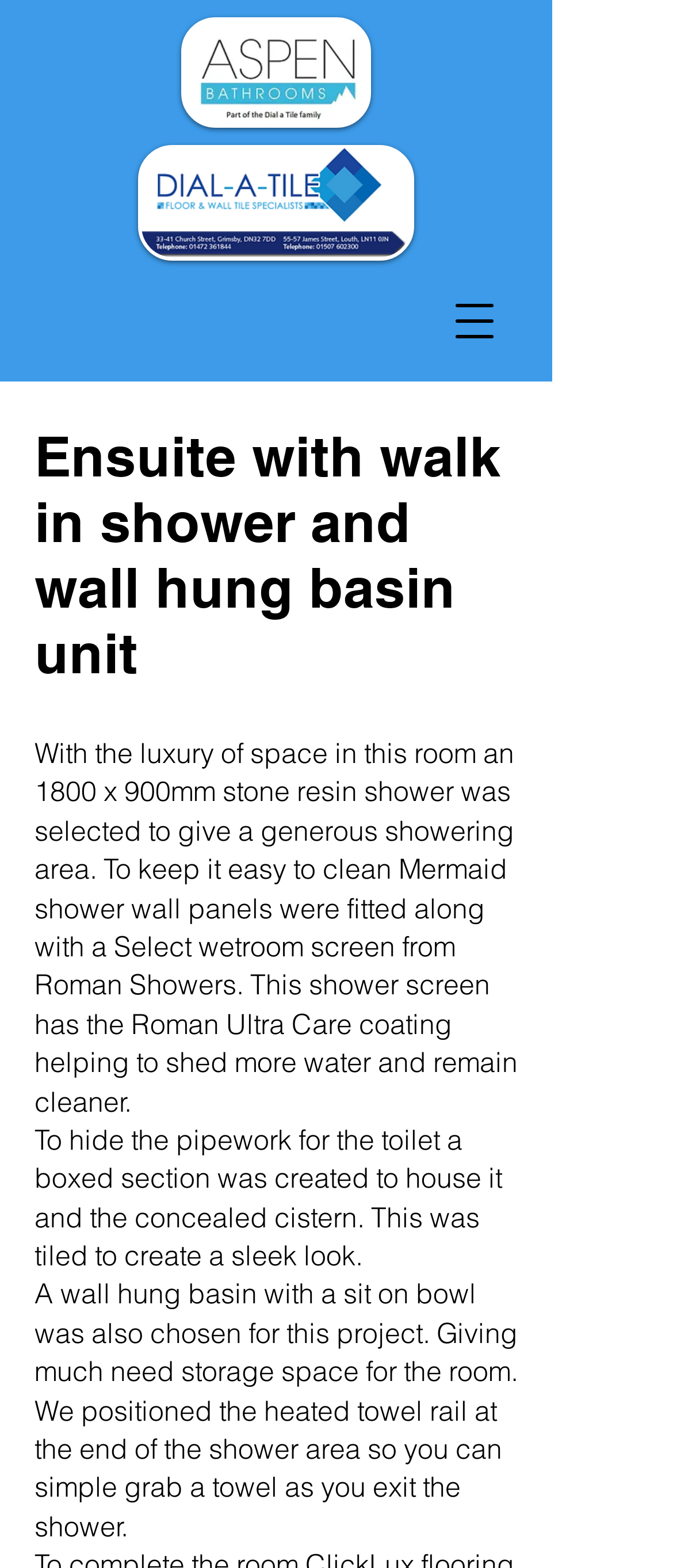Where is the heated towel rail positioned in the room?
Based on the image, respond with a single word or phrase.

at the end of the shower area